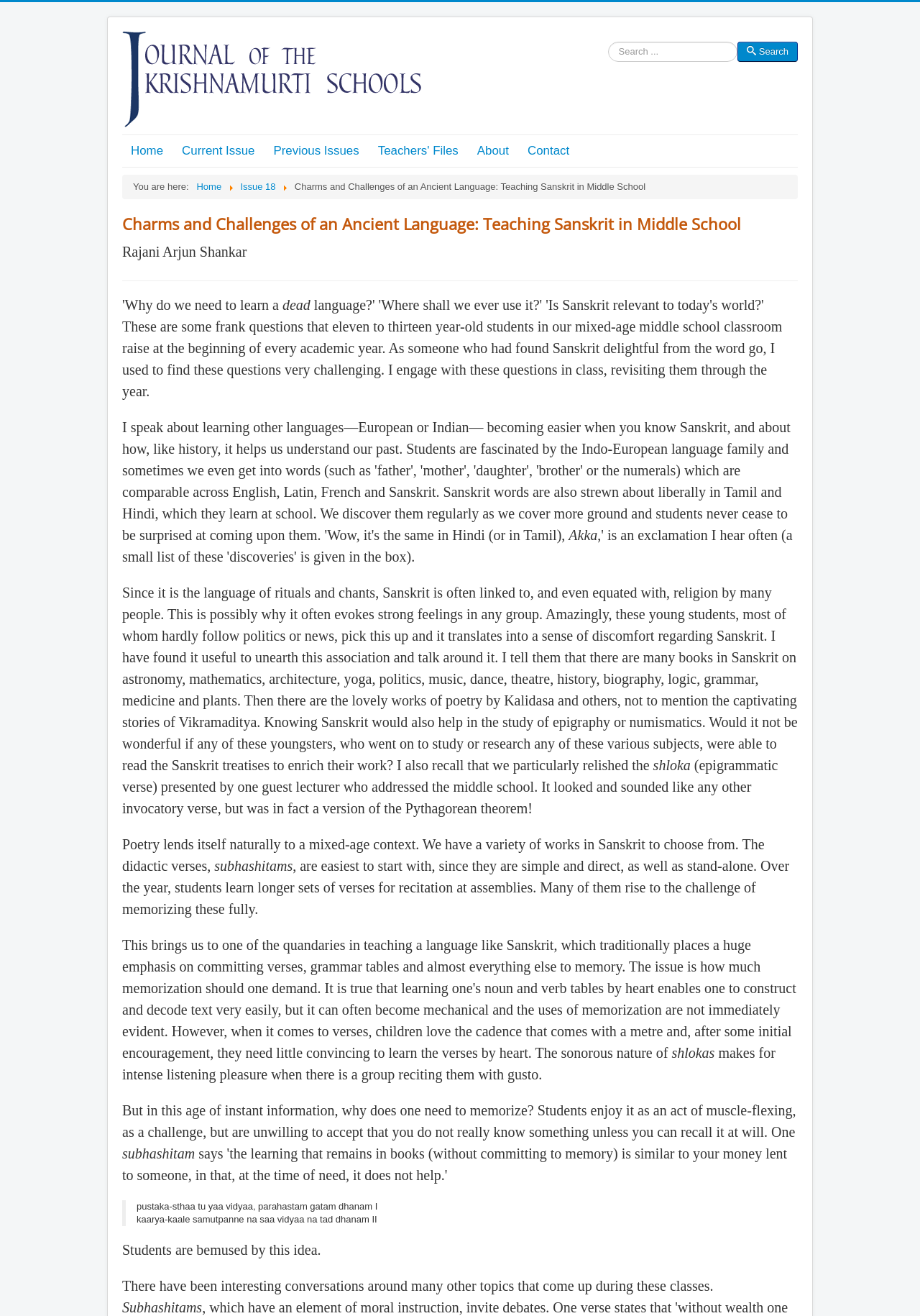What is the title of the article?
Relying on the image, give a concise answer in one word or a brief phrase.

Charms and Challenges of an Ancient Language: Teaching Sanskrit in Middle School